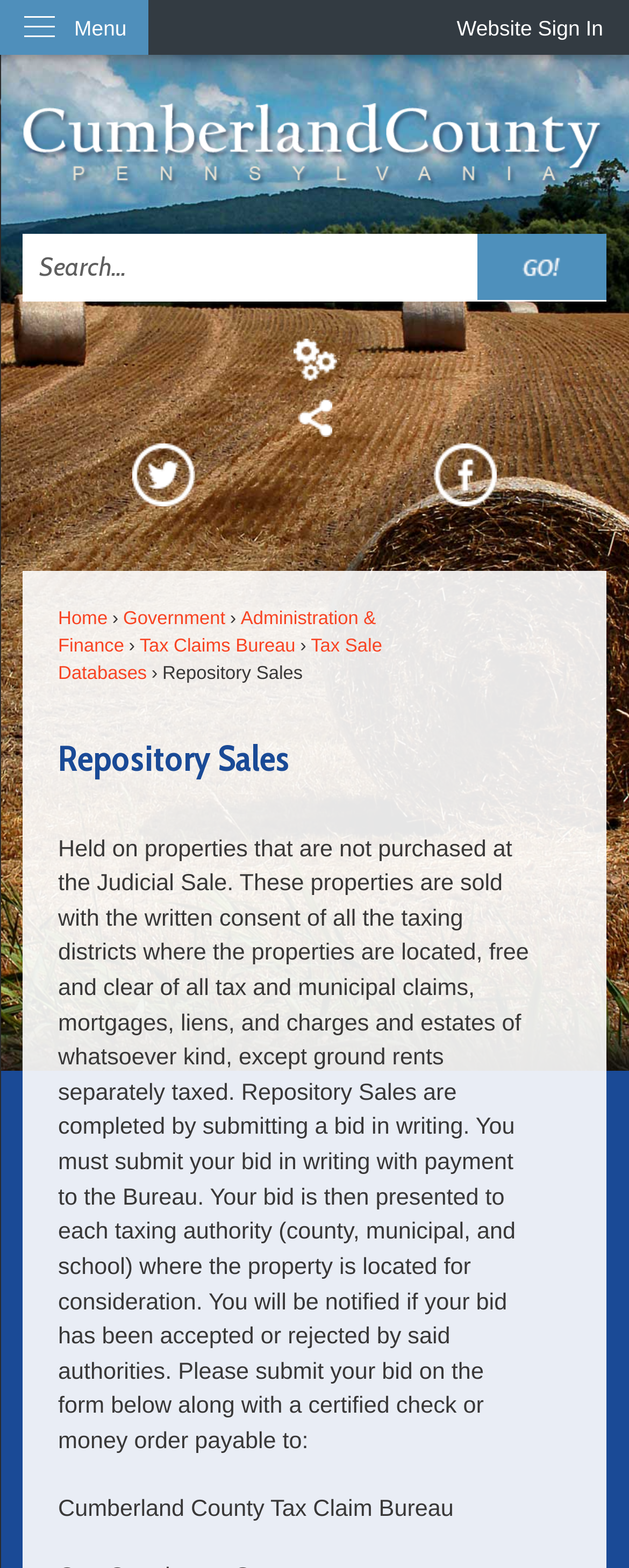Provide a one-word or brief phrase answer to the question:
Who is involved in the bidding process?

Taxing authorities